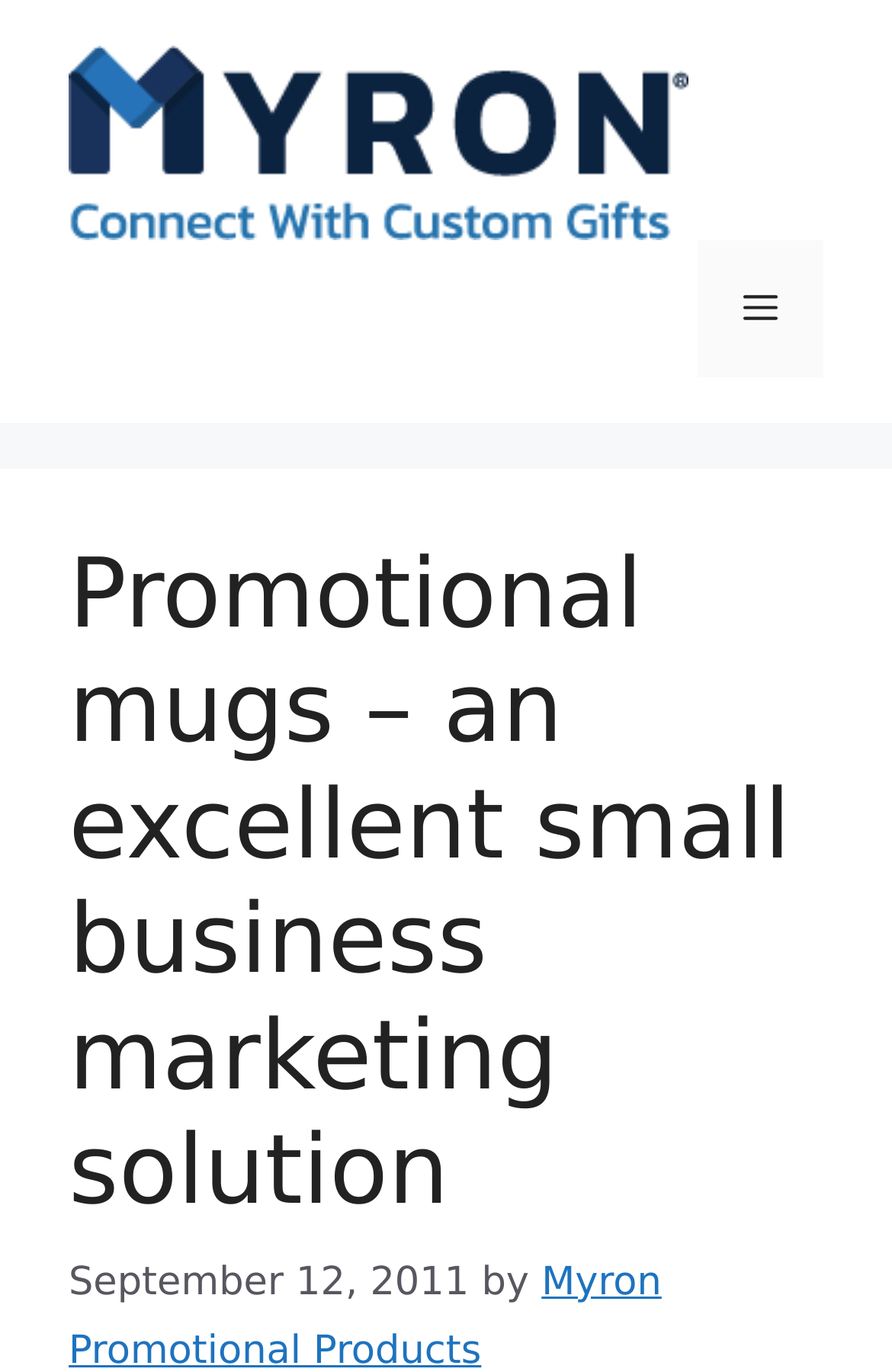Provide a short, one-word or phrase answer to the question below:
What is the date of the post?

September 12, 2011